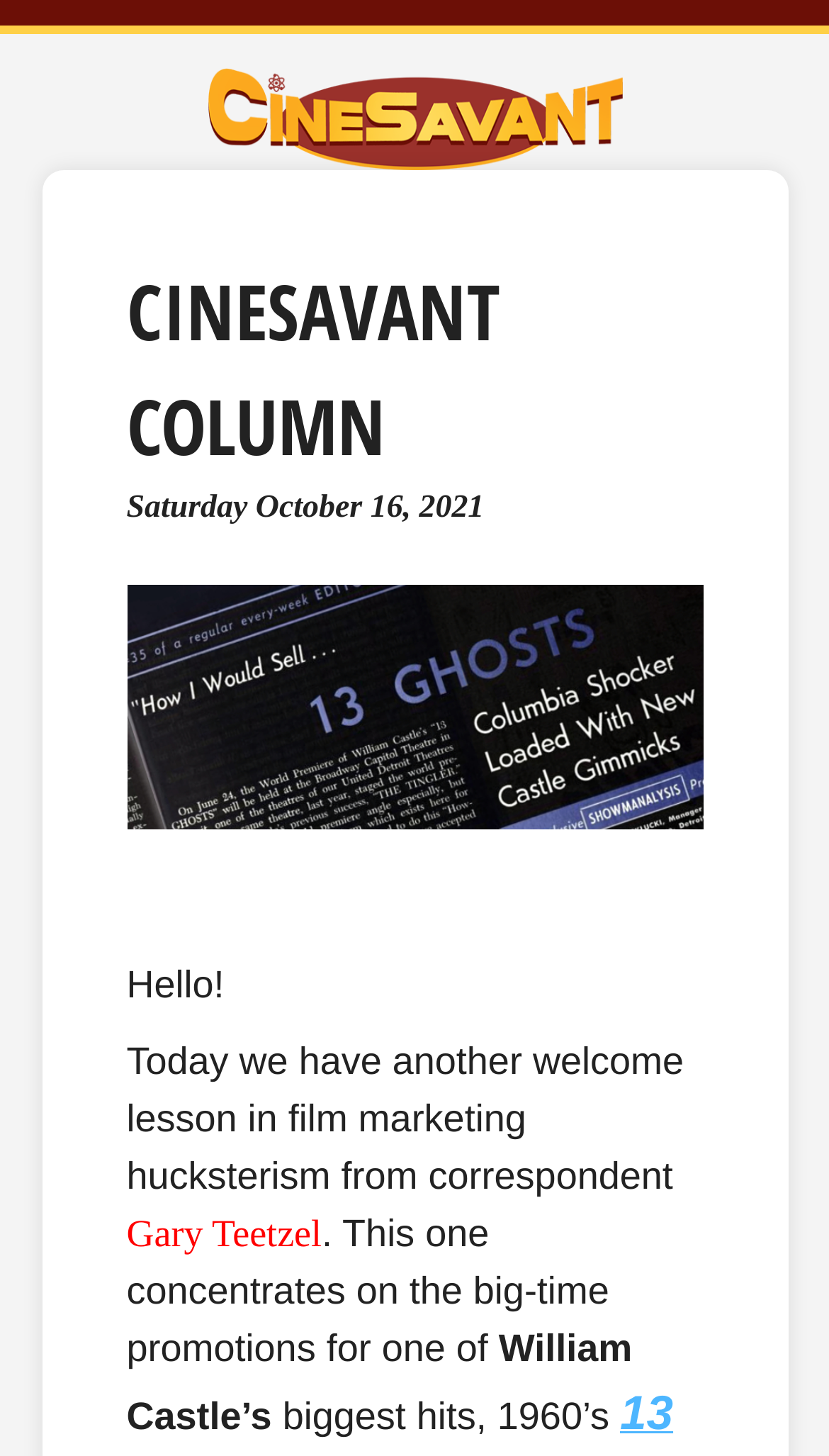Determine the bounding box coordinates for the UI element described. Format the coordinates as (top-left x, top-left y, bottom-right x, bottom-right y) and ensure all values are between 0 and 1. Element description: alt="CineSavant"

[0.0, 0.047, 1.0, 0.117]